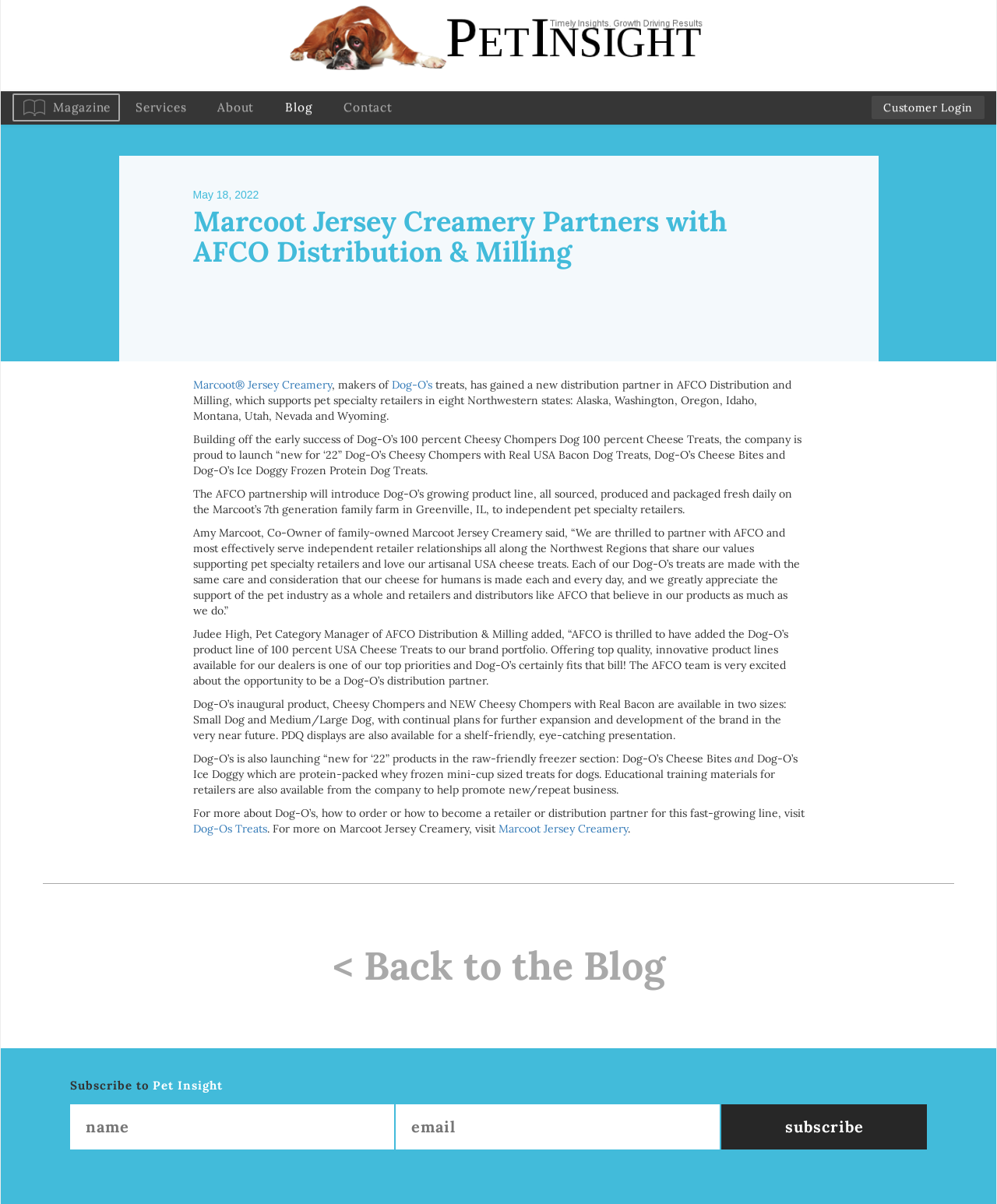Point out the bounding box coordinates of the section to click in order to follow this instruction: "Read more about Marcoot Jersey Creamery".

[0.5, 0.682, 0.629, 0.694]